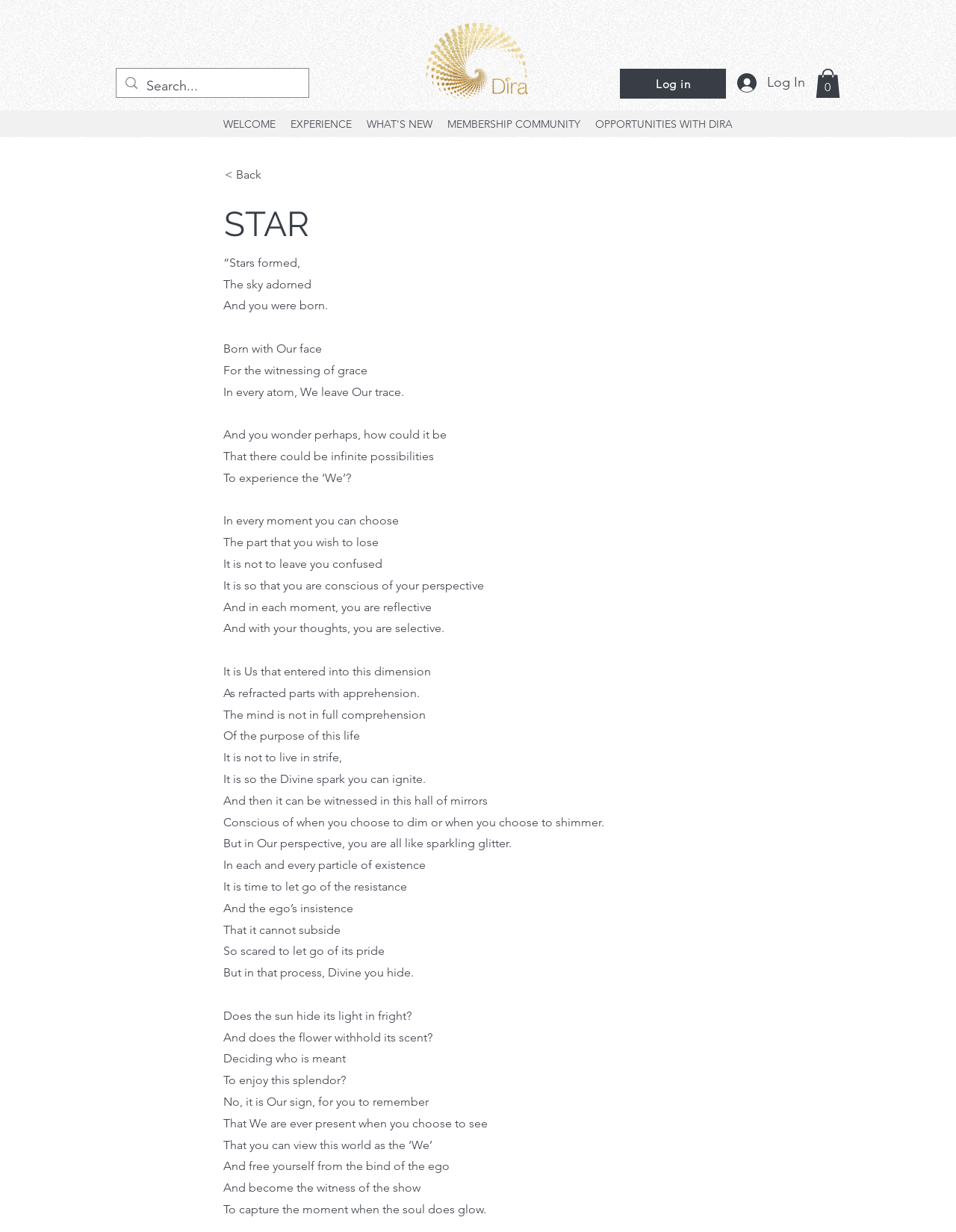Please determine the bounding box coordinates for the element that should be clicked to follow these instructions: "Log in".

[0.76, 0.054, 0.853, 0.081]